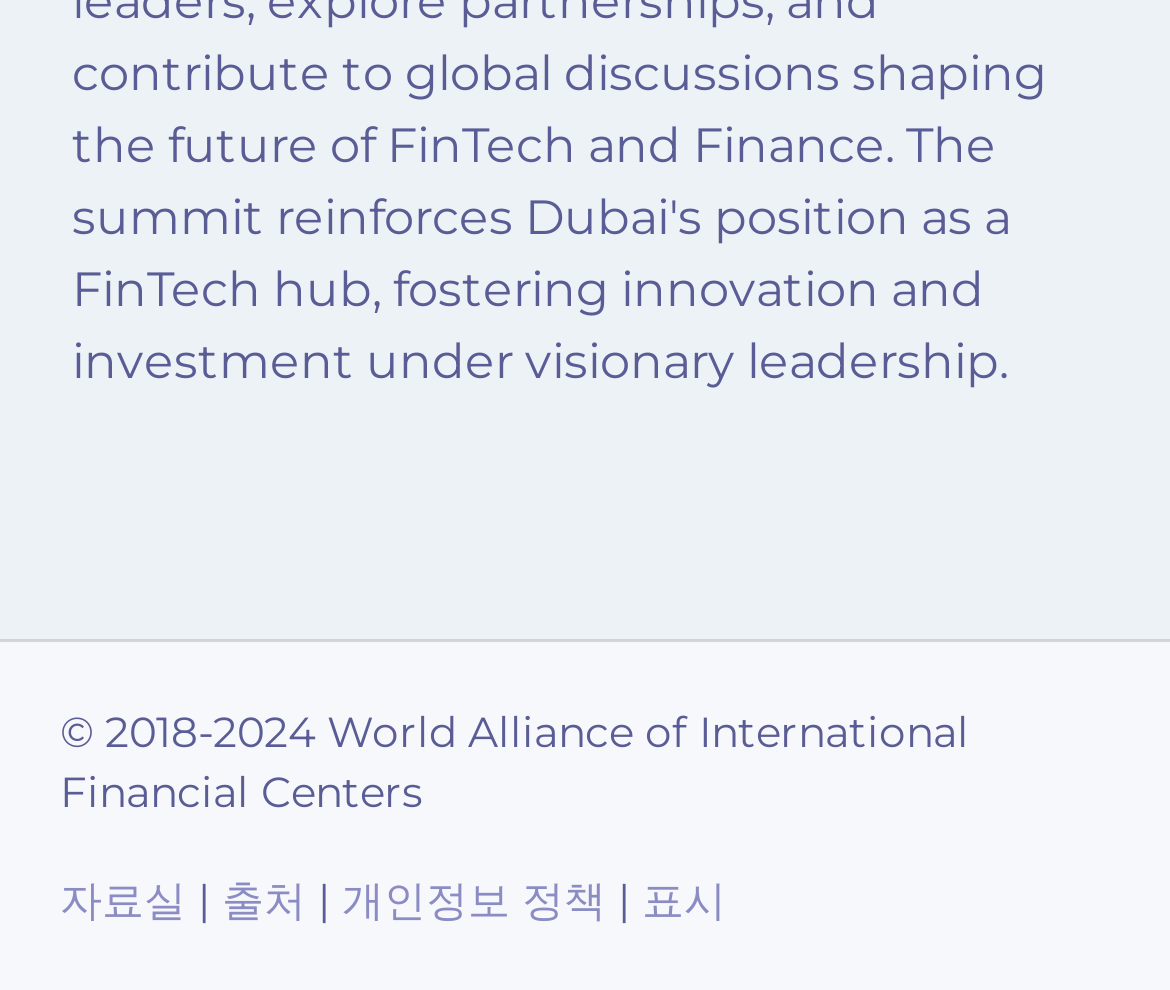Identify the bounding box for the UI element specified in this description: "출처". The coordinates must be four float numbers between 0 and 1, formatted as [left, top, right, bottom].

[0.19, 0.881, 0.262, 0.936]